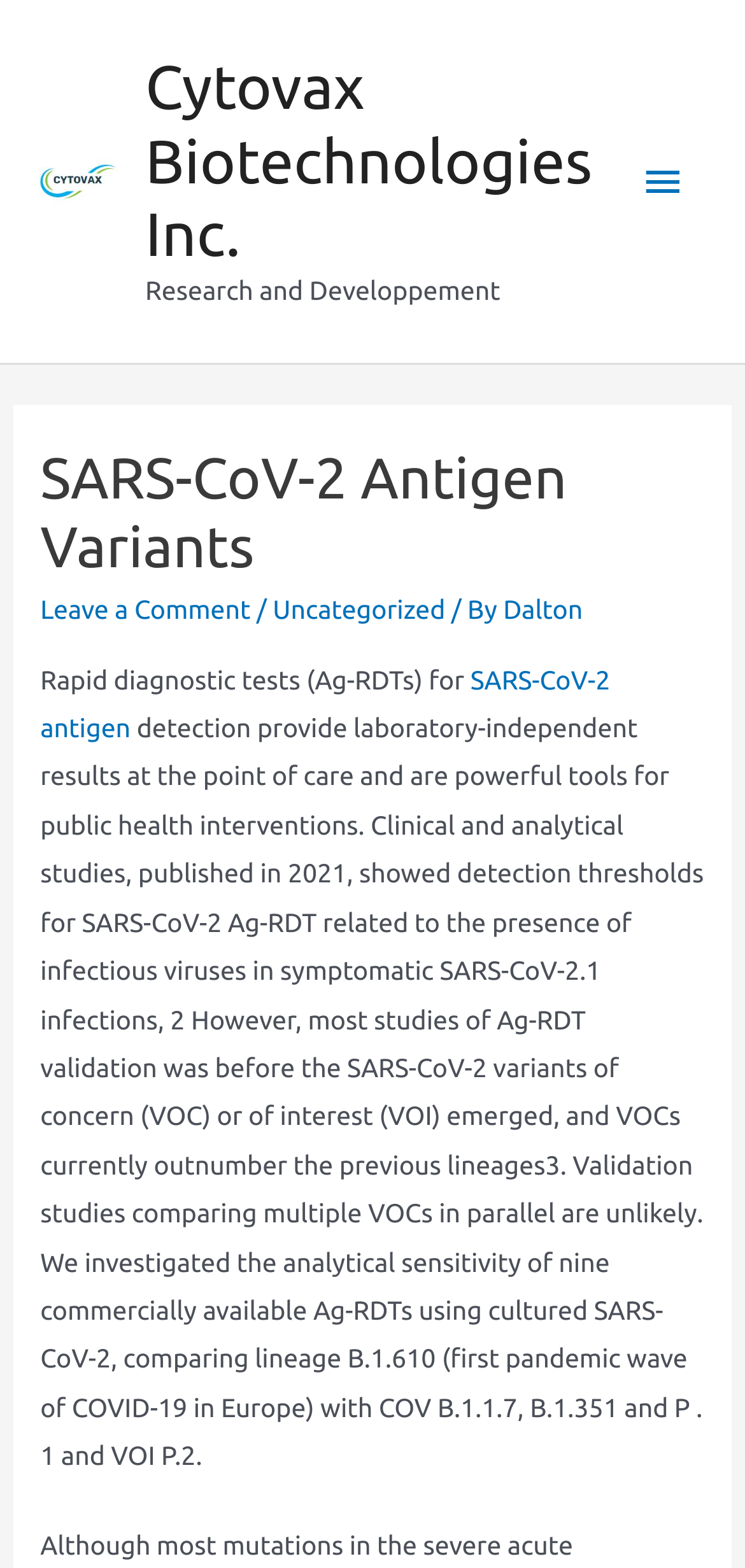What is the purpose of Ag-RDTs? From the image, respond with a single word or brief phrase.

Provide laboratory-independent results